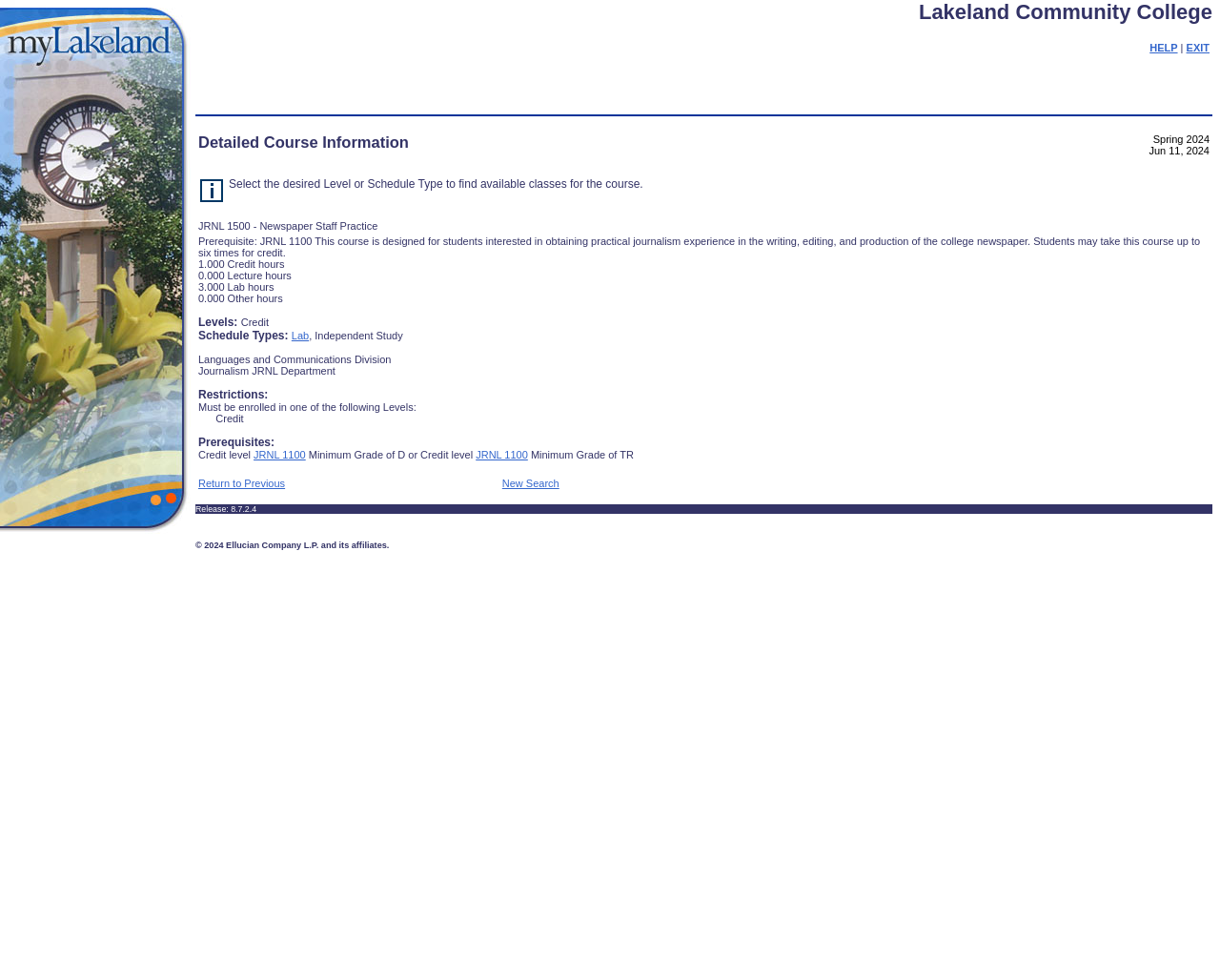What is the name of the college?
Could you answer the question in a detailed manner, providing as much information as possible?

The name of the college can be found in the heading element at the top of the webpage, which reads 'Lakeland Community College'.